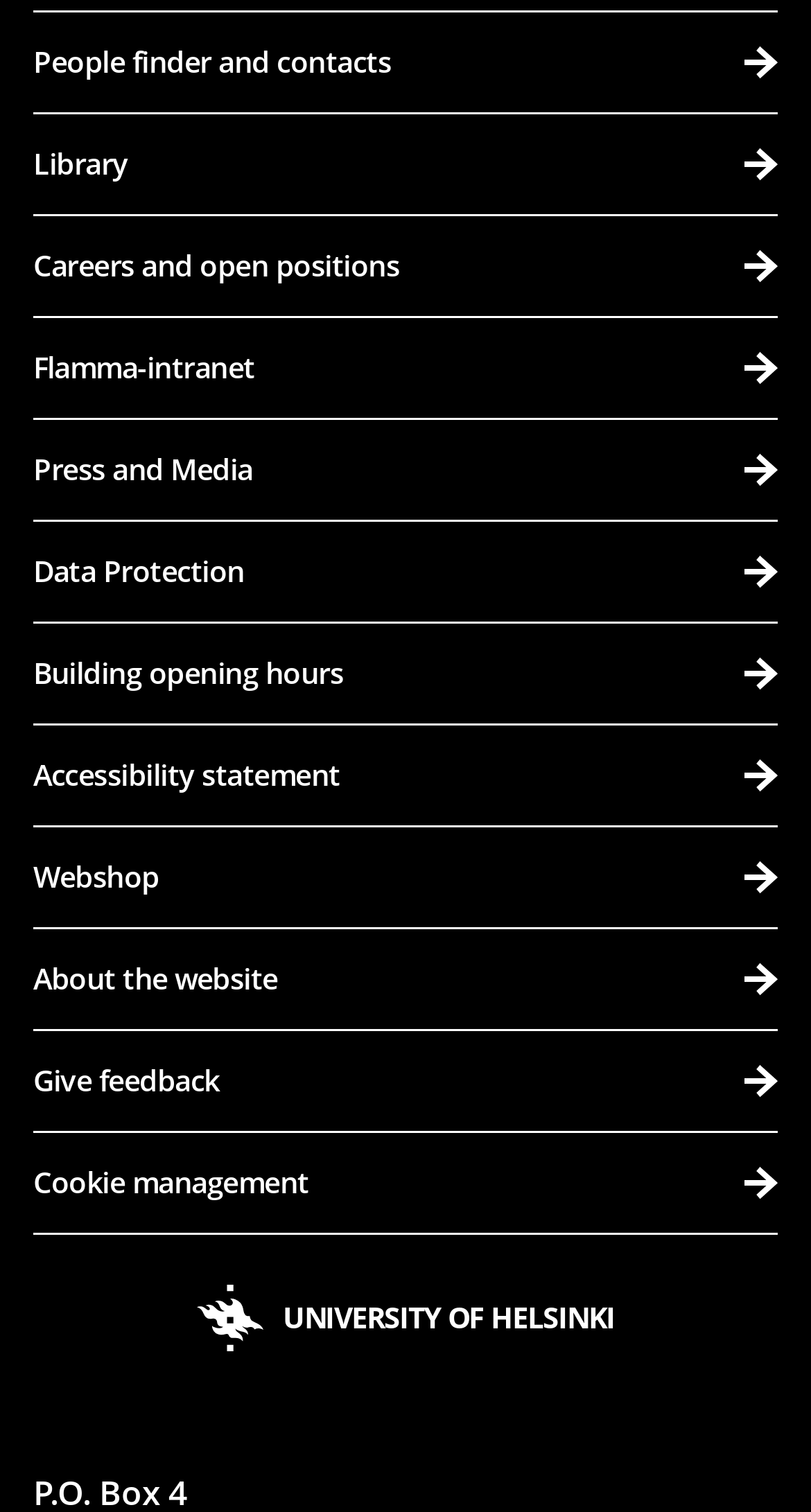Find the bounding box coordinates of the clickable region needed to perform the following instruction: "Search for people and contacts". The coordinates should be provided as four float numbers between 0 and 1, i.e., [left, top, right, bottom].

[0.041, 0.008, 0.959, 0.075]